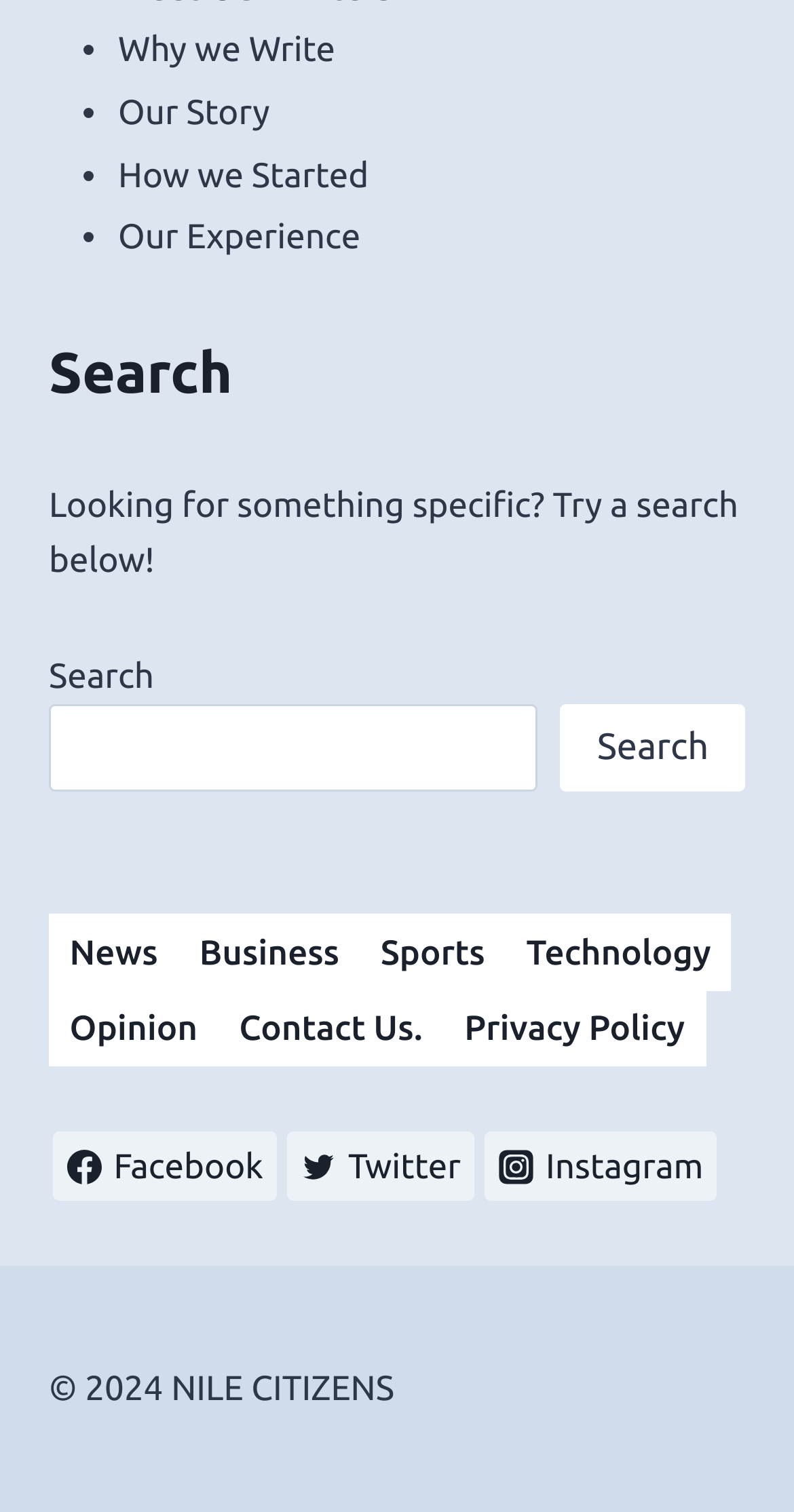Determine the bounding box coordinates of the UI element that matches the following description: "parent_node: Search name="s"". The coordinates should be four float numbers between 0 and 1 in the format [left, top, right, bottom].

[0.062, 0.466, 0.677, 0.524]